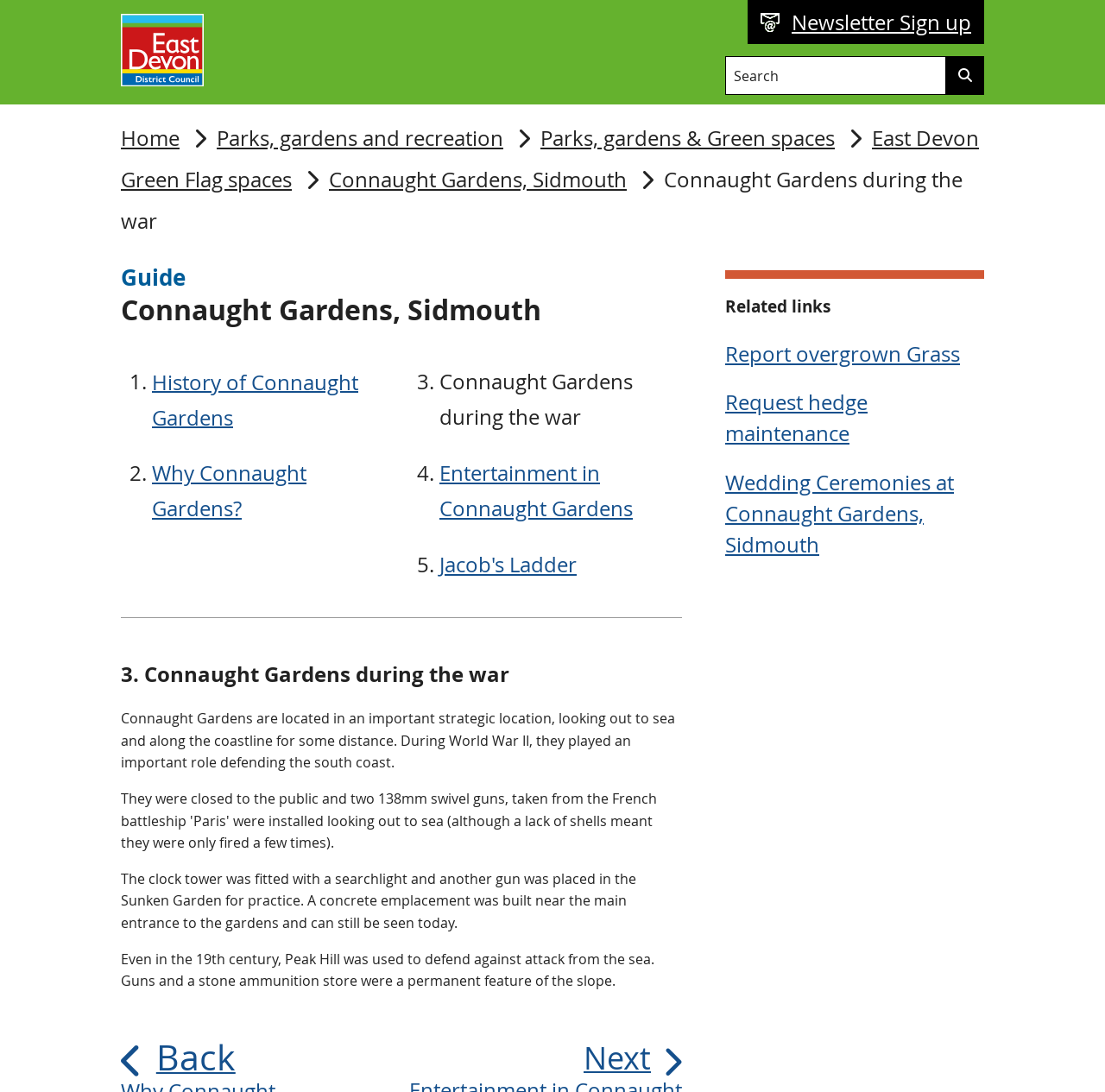Please determine the bounding box coordinates of the area that needs to be clicked to complete this task: 'Go to Home page'. The coordinates must be four float numbers between 0 and 1, formatted as [left, top, right, bottom].

[0.109, 0.109, 0.162, 0.146]